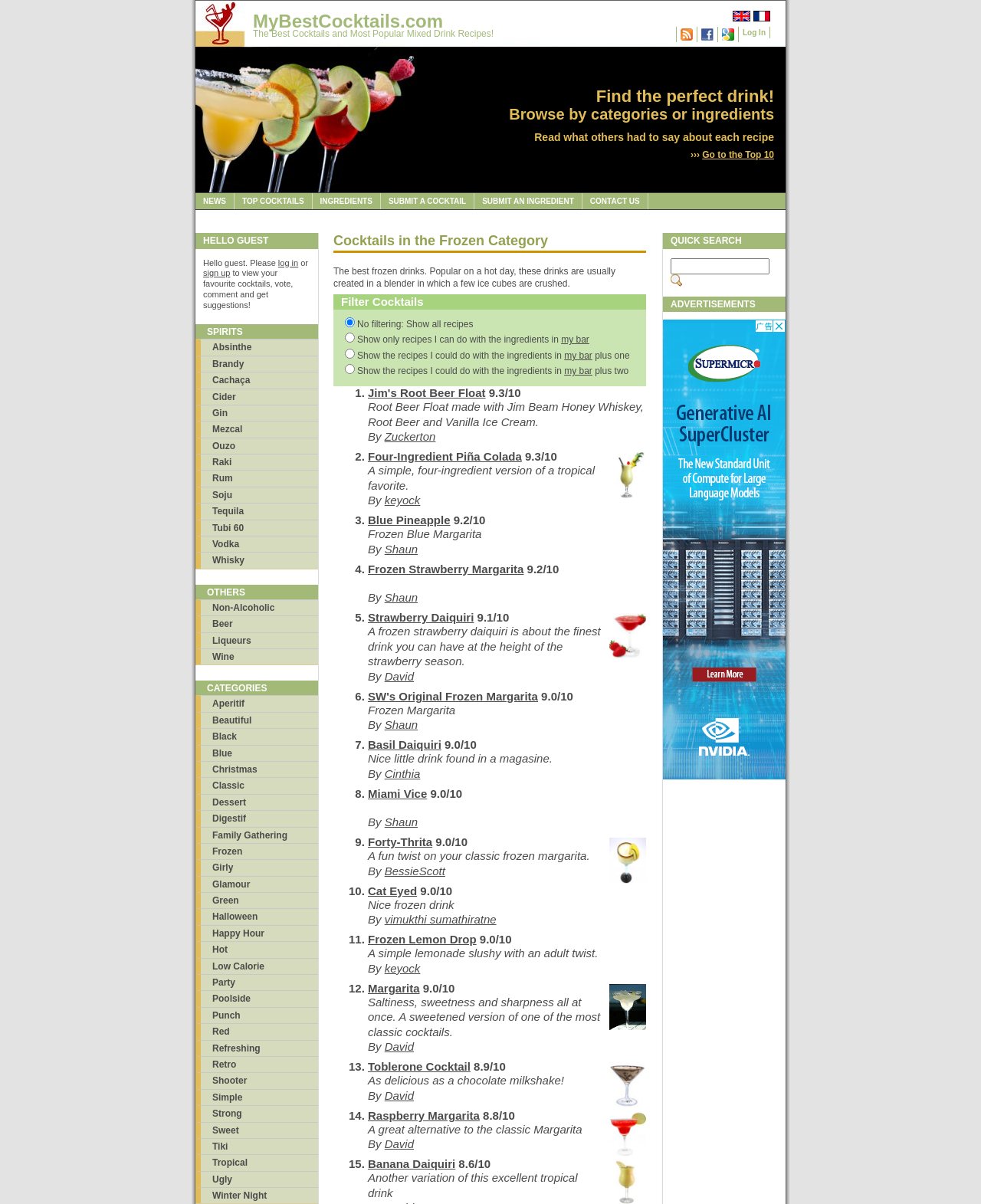Locate the bounding box coordinates of the clickable region necessary to complete the following instruction: "Search for topics". Provide the coordinates in the format of four float numbers between 0 and 1, i.e., [left, top, right, bottom].

None